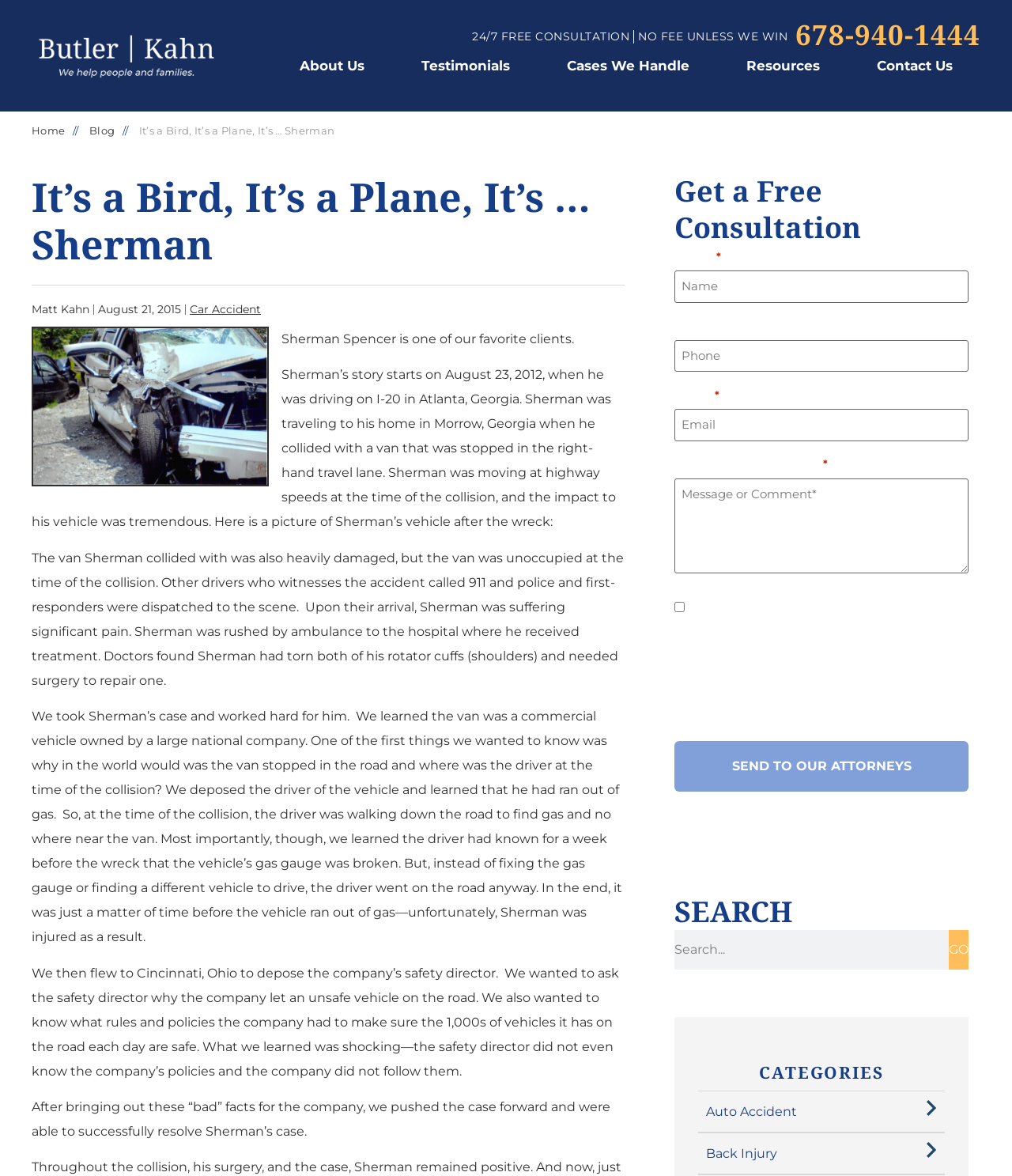Based on the element description "Cases We Handle", predict the bounding box coordinates of the UI element.

[0.545, 0.04, 0.697, 0.071]